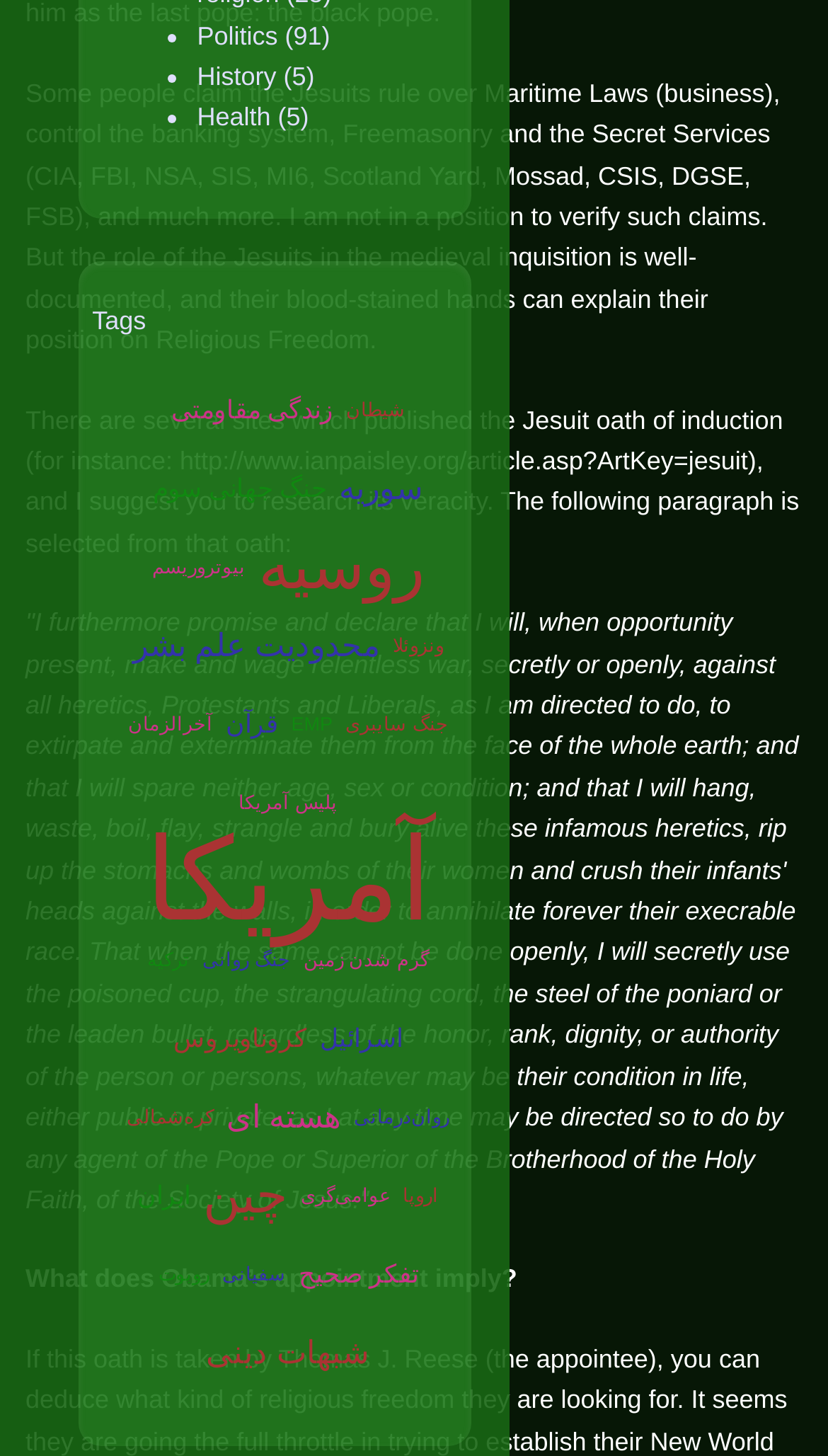Specify the bounding box coordinates of the area to click in order to execute this command: 'Click on the link to learn how to make St. Augustine grass thicker and greener'. The coordinates should consist of four float numbers ranging from 0 to 1, and should be formatted as [left, top, right, bottom].

None